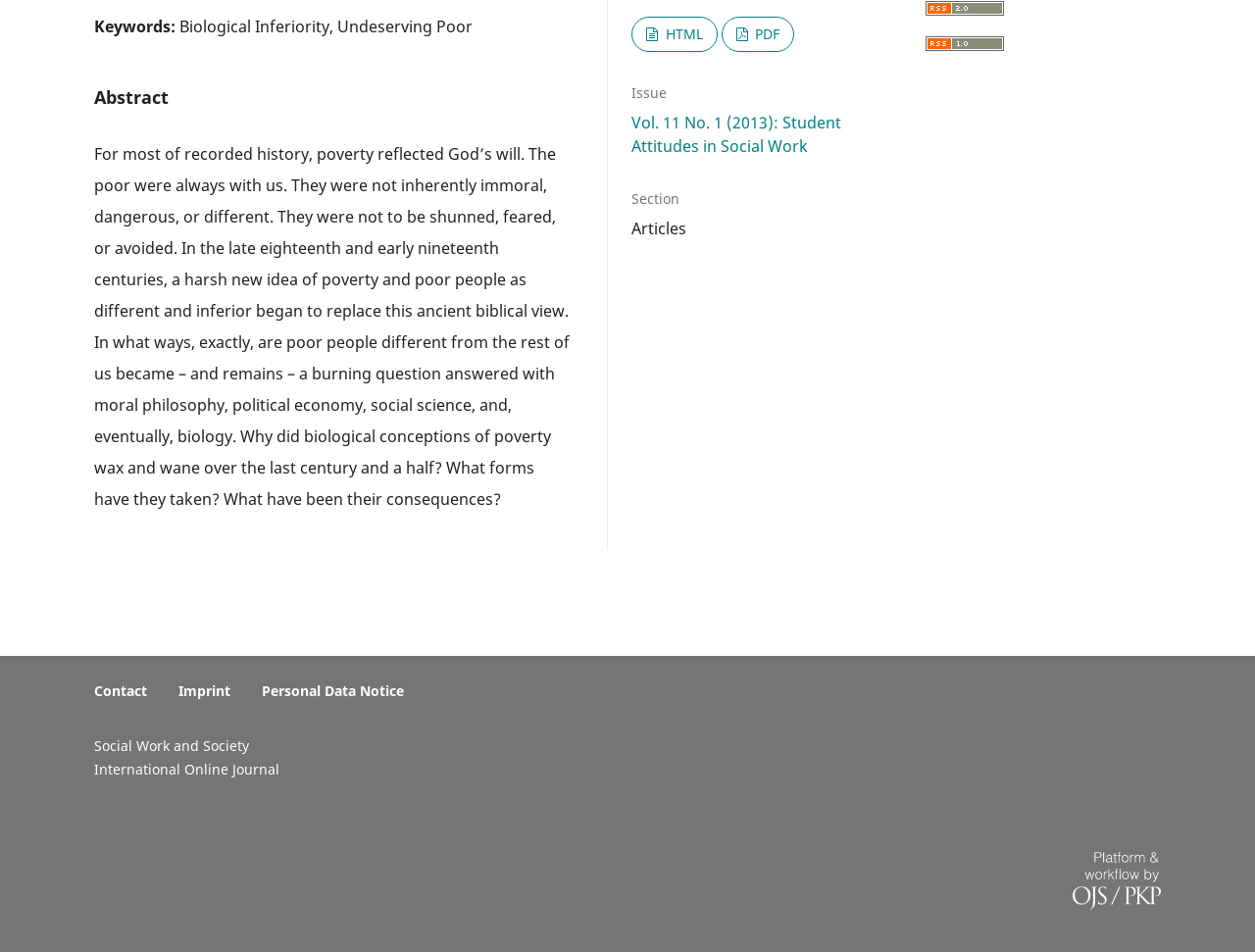Please determine the bounding box of the UI element that matches this description: HTML. The coordinates should be given as (top-left x, top-left y, bottom-right x, bottom-right y), with all values between 0 and 1.

[0.503, 0.018, 0.571, 0.055]